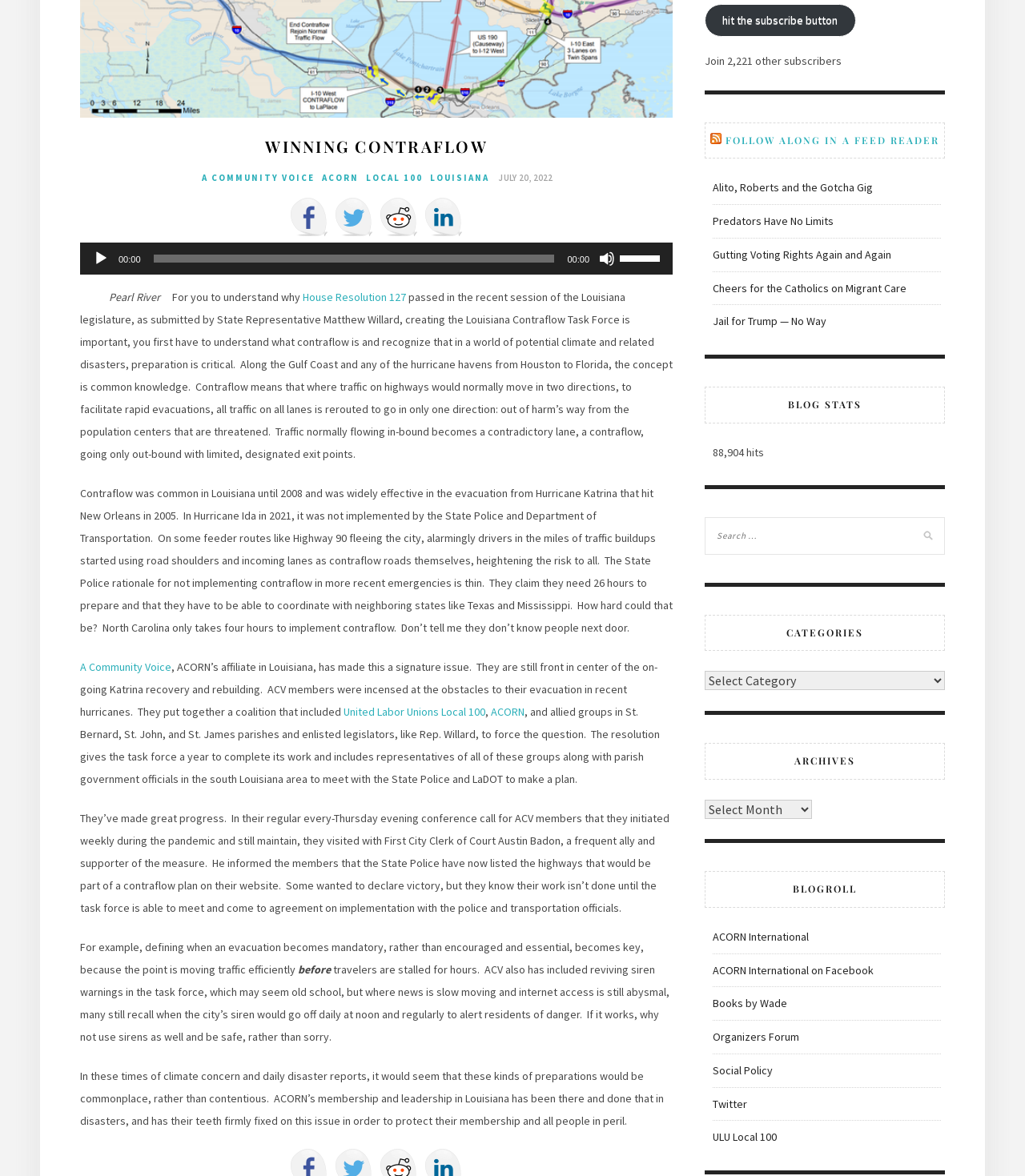From the element description ACORN, predict the bounding box coordinates of the UI element. The coordinates must be specified in the format (top-left x, top-left y, bottom-right x, bottom-right y) and should be within the 0 to 1 range.

[0.479, 0.599, 0.512, 0.611]